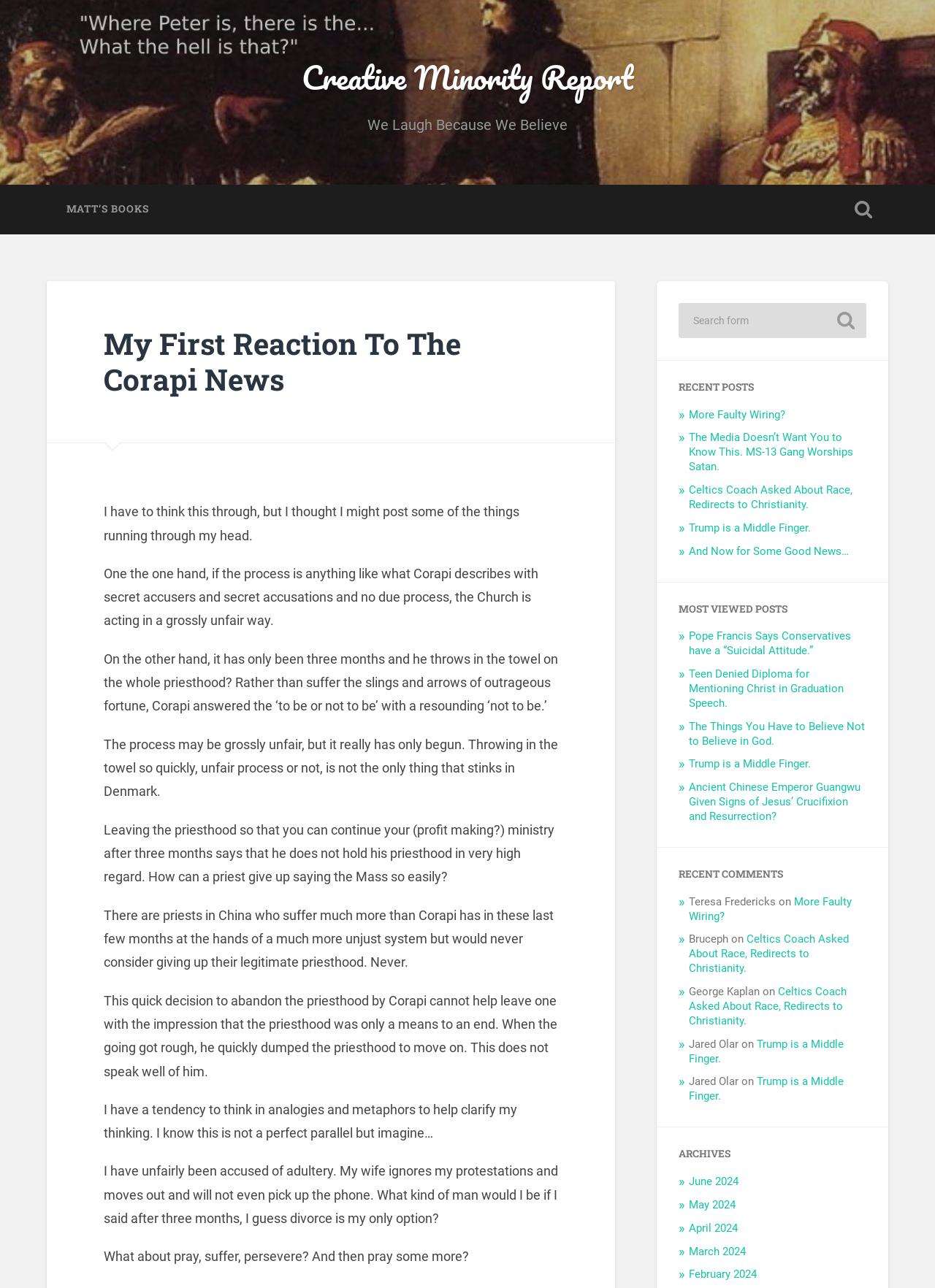How many recent posts are listed?
Please answer the question with as much detail and depth as you can.

I counted the number of link elements under the 'RECENT POSTS' heading and found 5 links, which correspond to 5 recent posts.